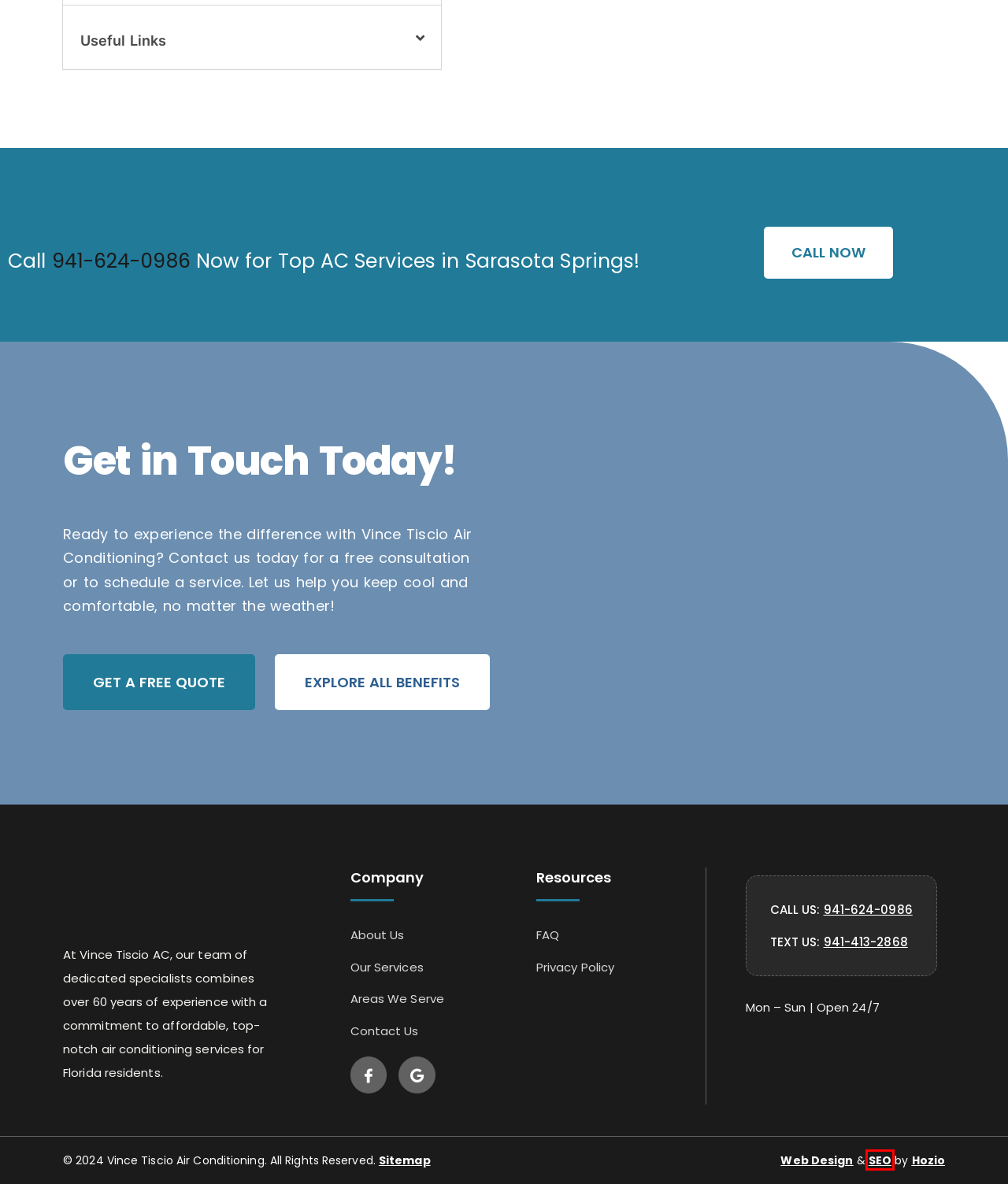Look at the screenshot of the webpage and find the element within the red bounding box. Choose the webpage description that best fits the new webpage that will appear after clicking the element. Here are the candidates:
A. SEO Company Long Island | SEO NYC | Website Design | Hozio
B. Areas Served | Vince Tiscio Air Conditioning
C. Online booking
D. Privacy Policy | Vince Tiscio Air Conditioning
E. SEO Agency | SEO Services Long Island | Organic SEO
F. AC Company Sarasota County | Air Conditioning Services Florida
G. Long Island Website Design | Website Designer | Web Design
H. FAQ | Air Conditioning Sarasota County | Vince Tiscio Air Conditioning

E